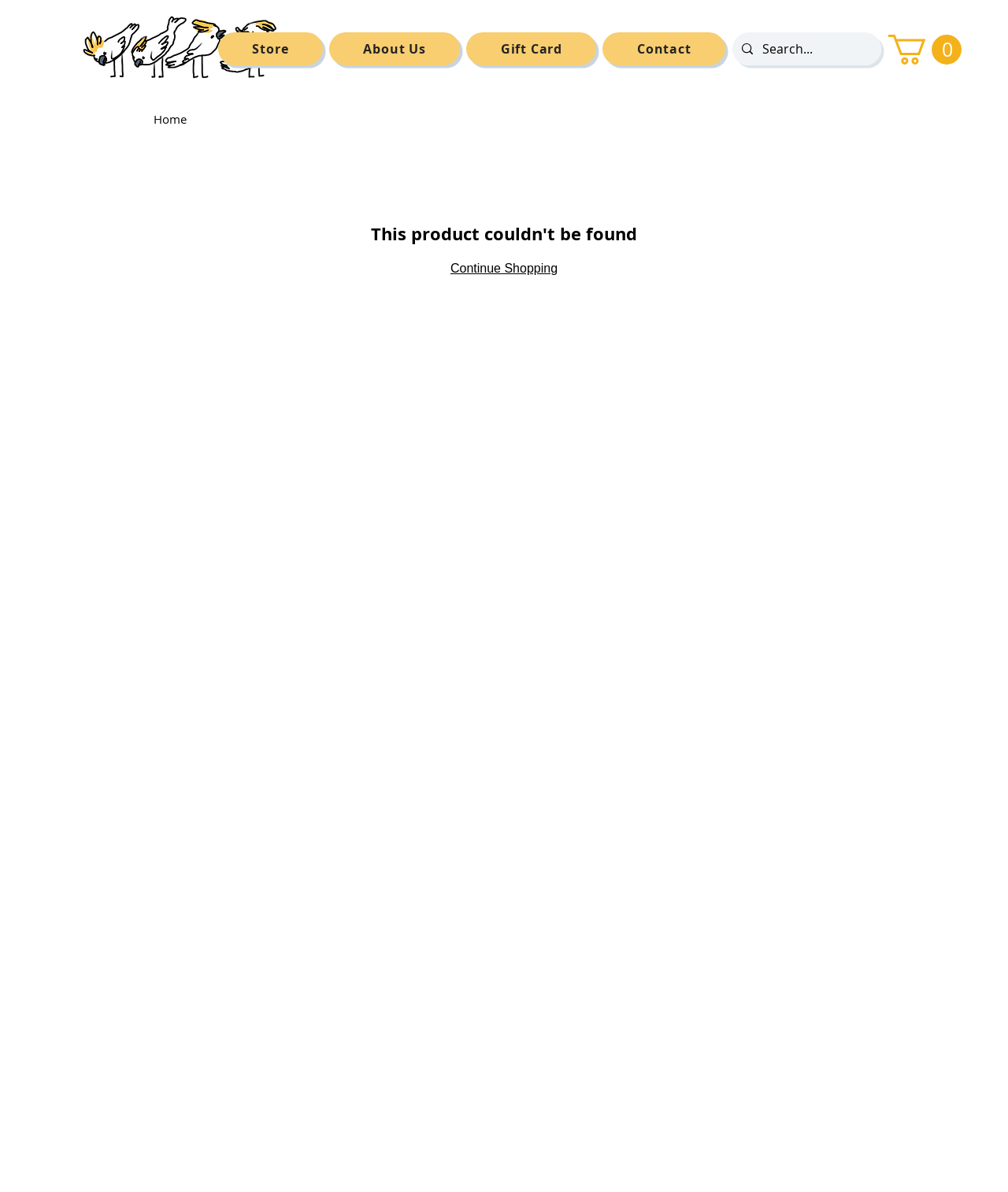Provide the bounding box coordinates of the section that needs to be clicked to accomplish the following instruction: "go to home page."

[0.075, 0.013, 0.274, 0.069]